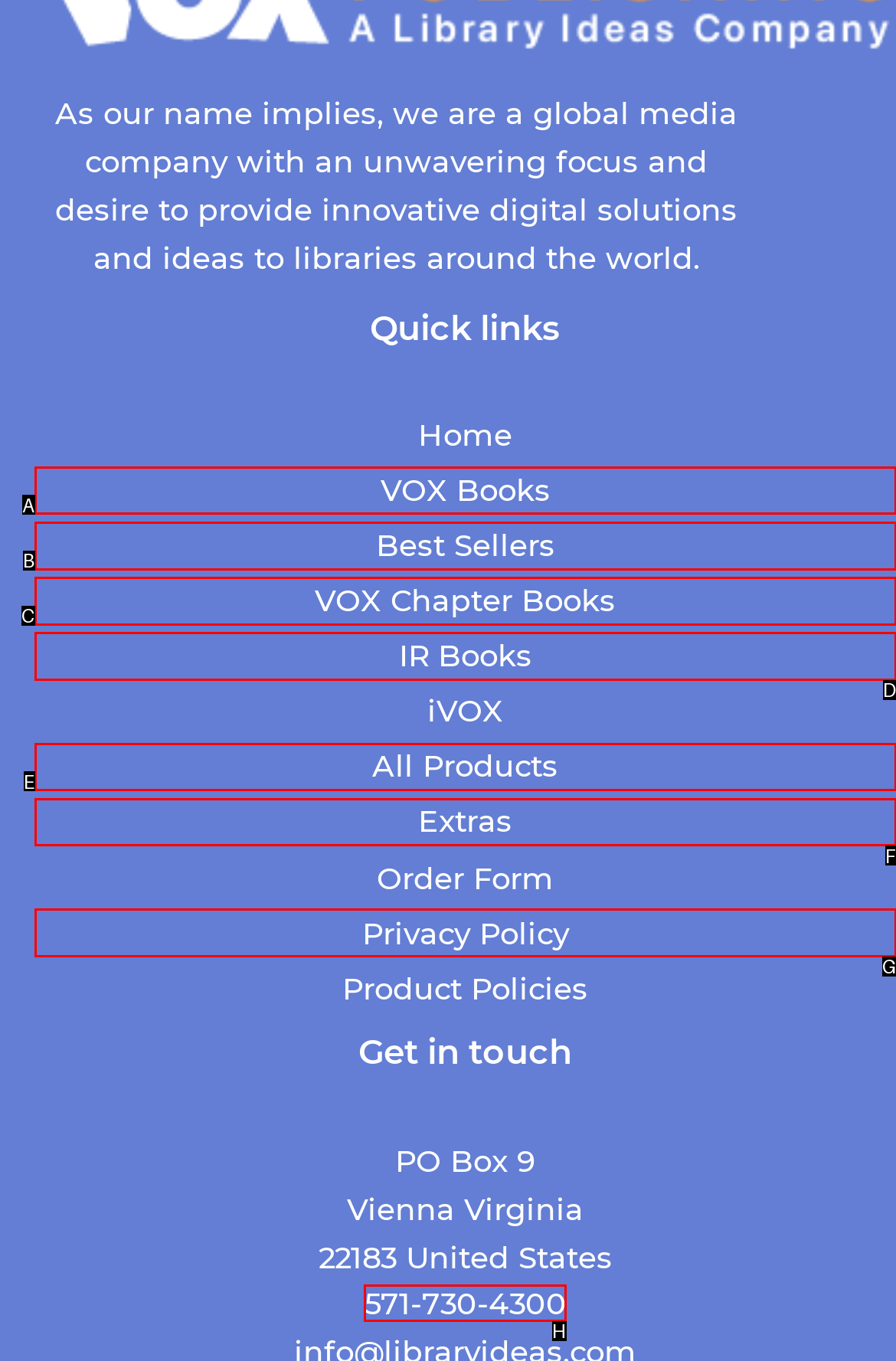Pick the option that should be clicked to perform the following task: Get in touch through phone
Answer with the letter of the selected option from the available choices.

H